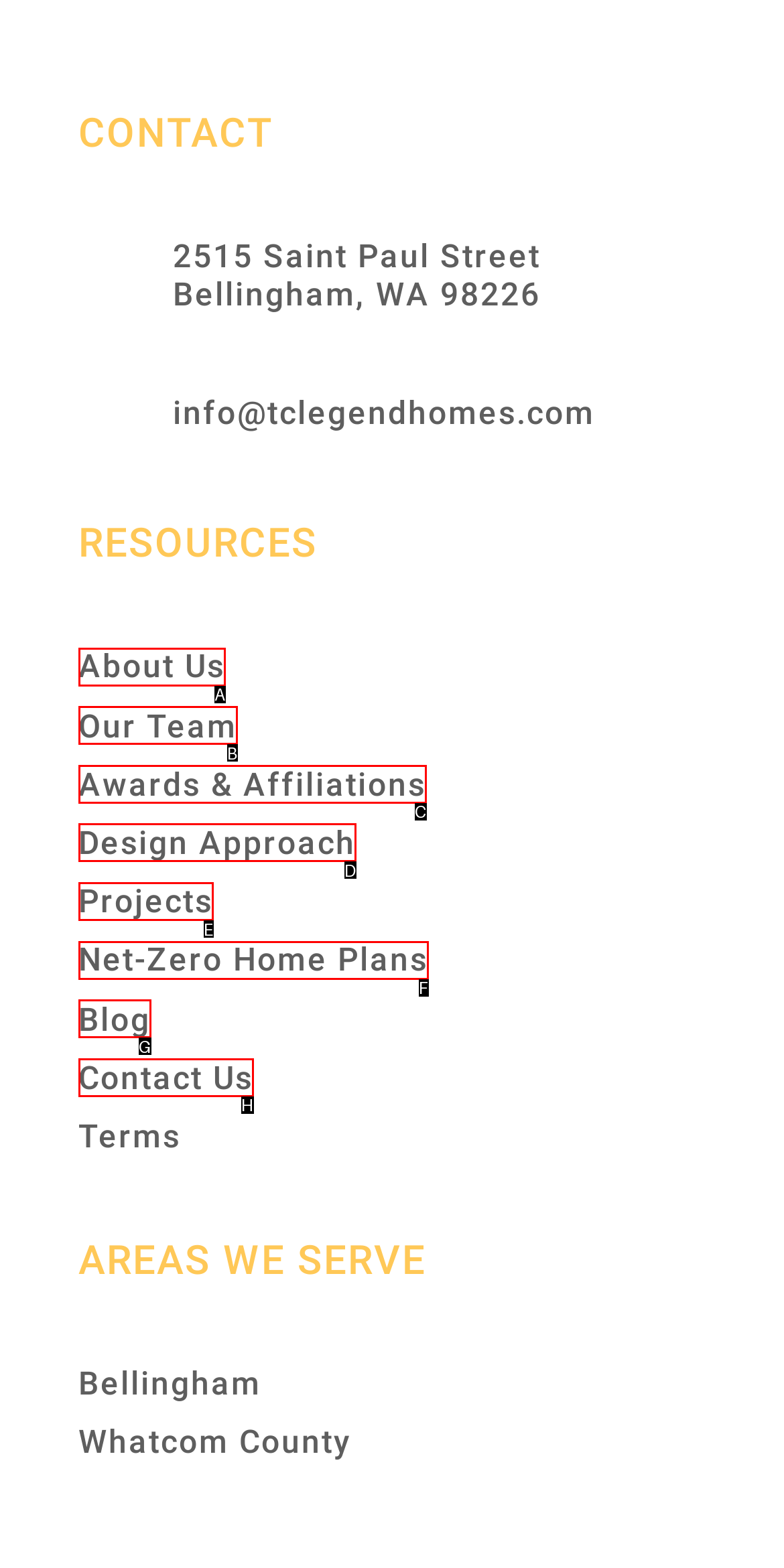Based on the element described as: Our Team
Find and respond with the letter of the correct UI element.

B